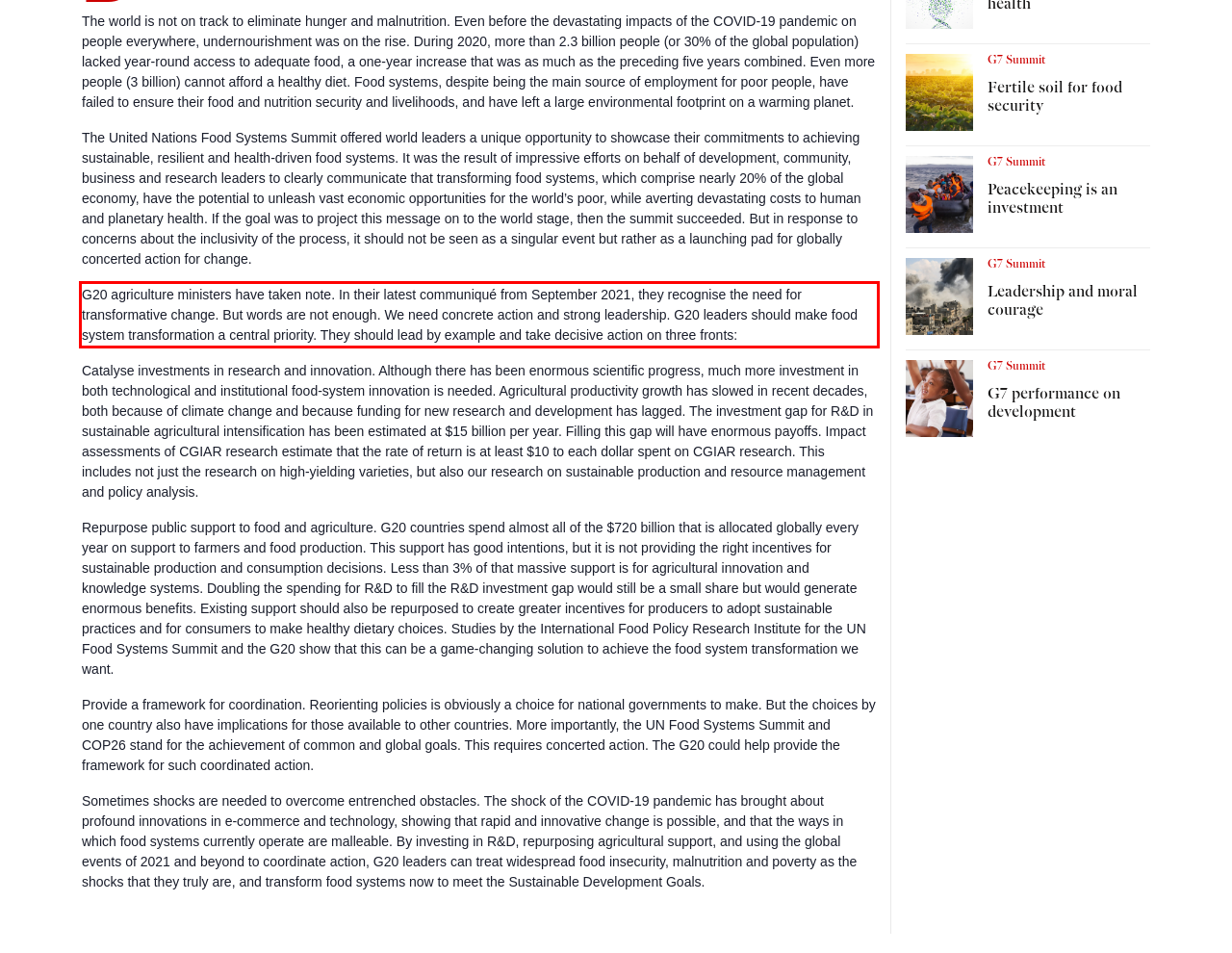Please analyze the provided webpage screenshot and perform OCR to extract the text content from the red rectangle bounding box.

G20 agriculture ministers have taken note. In their latest communiqué from September 2021, they recognise the need for transformative change. But words are not enough. We need concrete action and strong leadership. G20 leaders should make food system transformation a central priority. They should lead by example and take decisive action on three fronts: